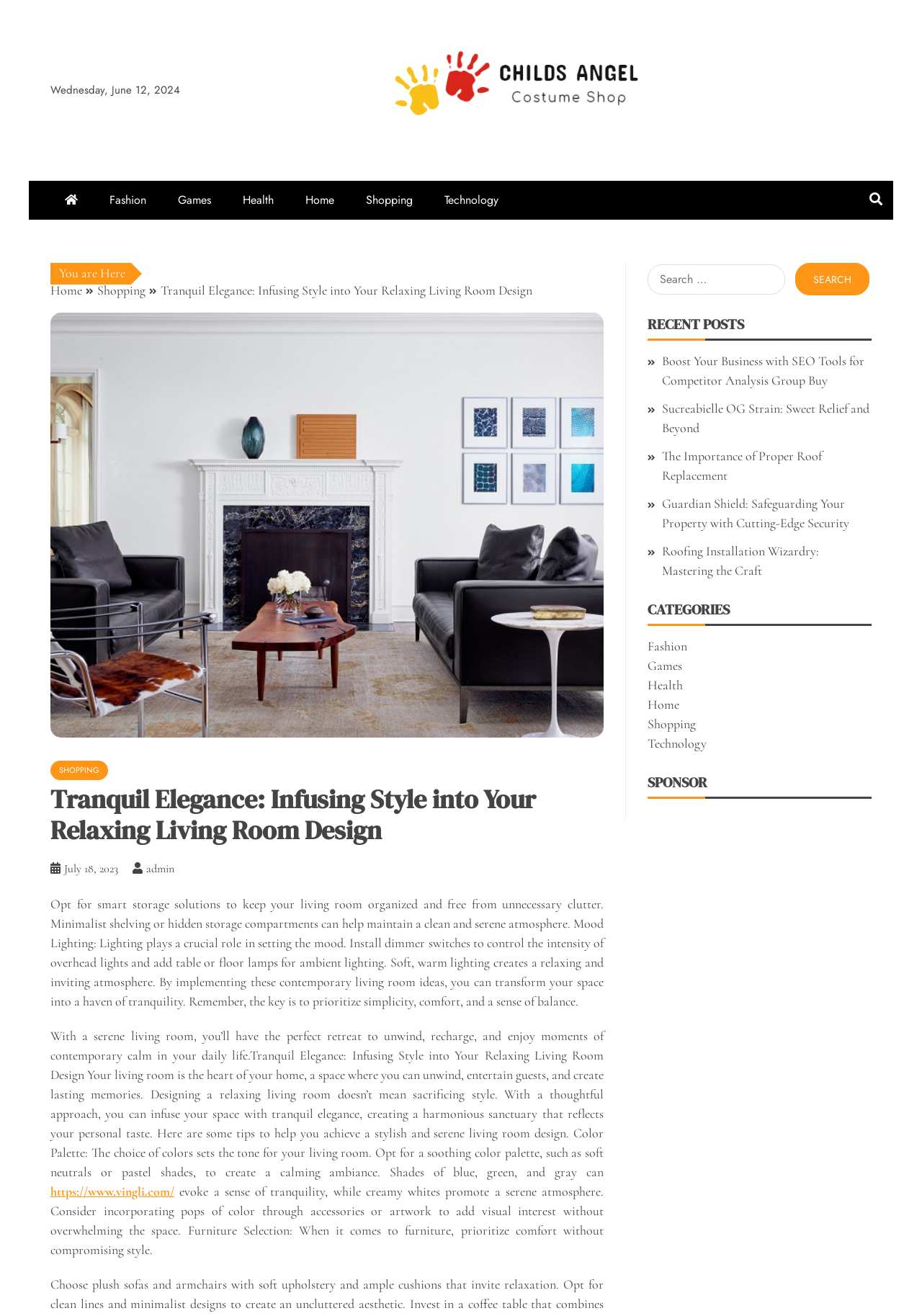Could you identify the text that serves as the heading for this webpage?

Tranquil Elegance: Infusing Style into Your Relaxing Living Room Design